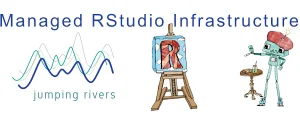What is the figure on the right wearing?
Please craft a detailed and exhaustive response to the question.

The answer can be obtained by looking at the right side of the image, where a playful illustration of a quirky figure with a red beret and a pencil suggests creativity and innovation in data solutions.